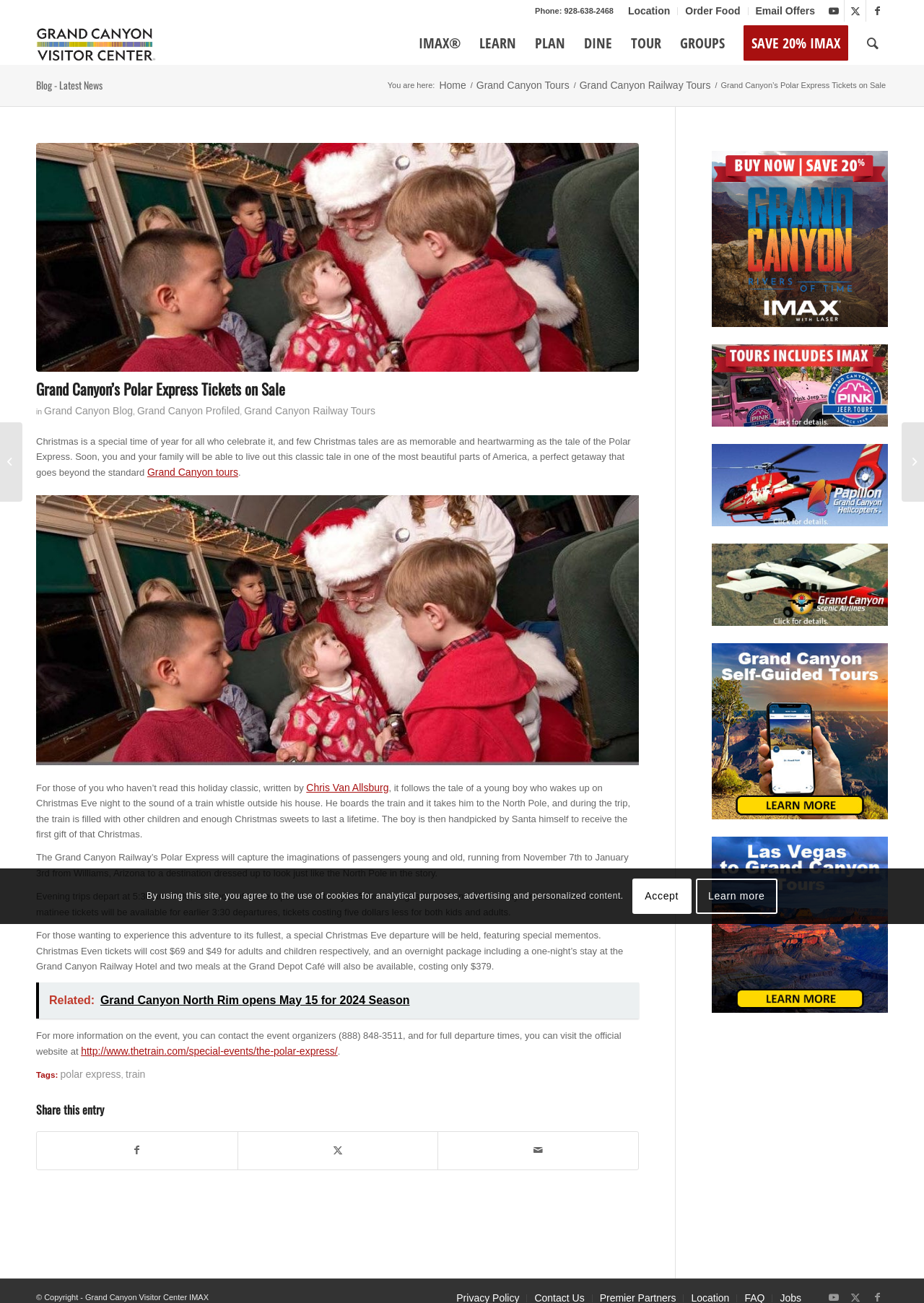What is the theme of the train ride?
Using the image as a reference, answer the question in detail.

The theme of the train ride is Polar Express, which is a classic Christmas tale. This is evident from the text on the webpage, which describes the train ride as 'Grand Canyon Railway’s Polar Express' and mentions the story of a young boy who boards a train to the North Pole on Christmas Eve.